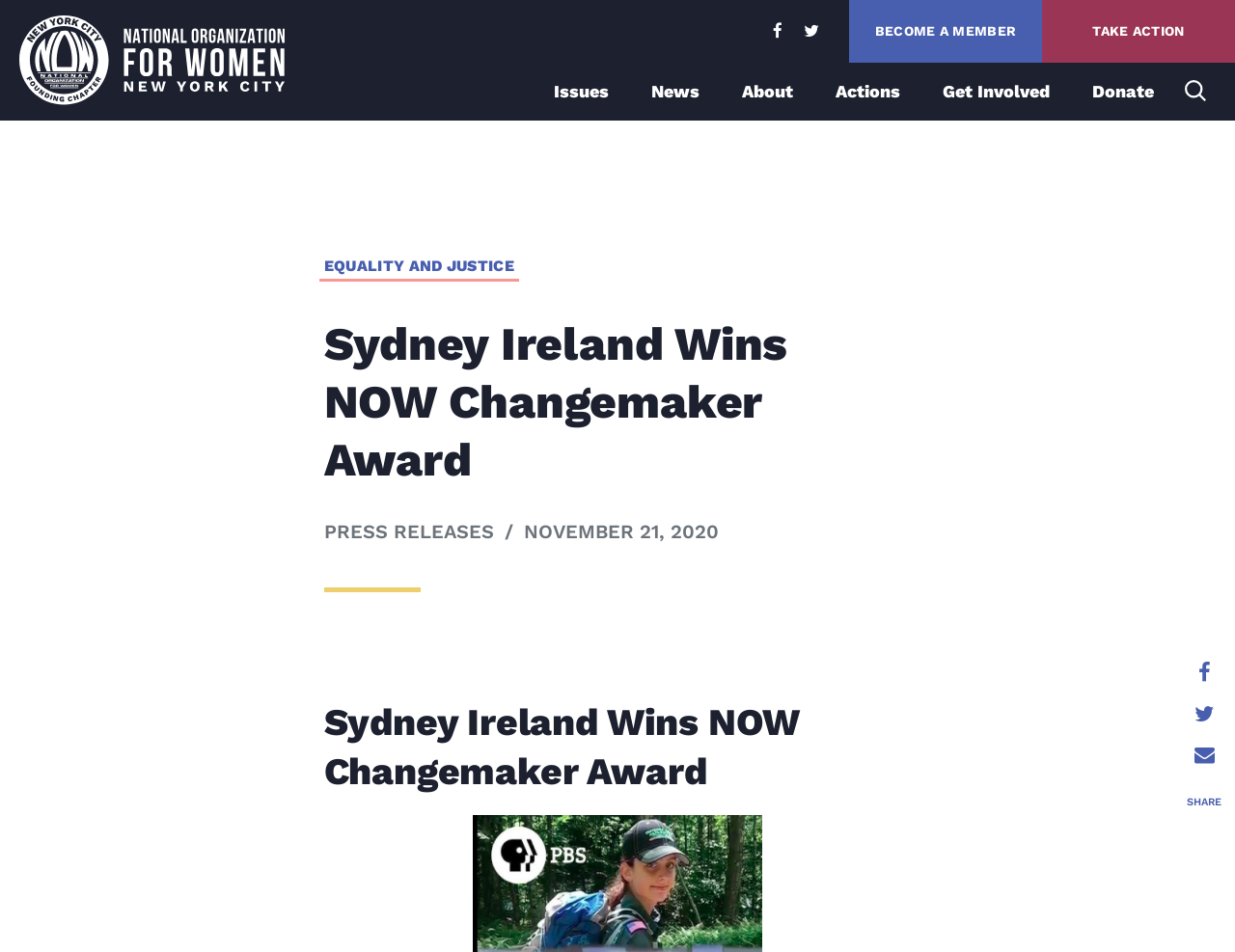Locate the bounding box coordinates of the clickable area needed to fulfill the instruction: "Search for something".

[0.315, 0.582, 0.685, 0.676]